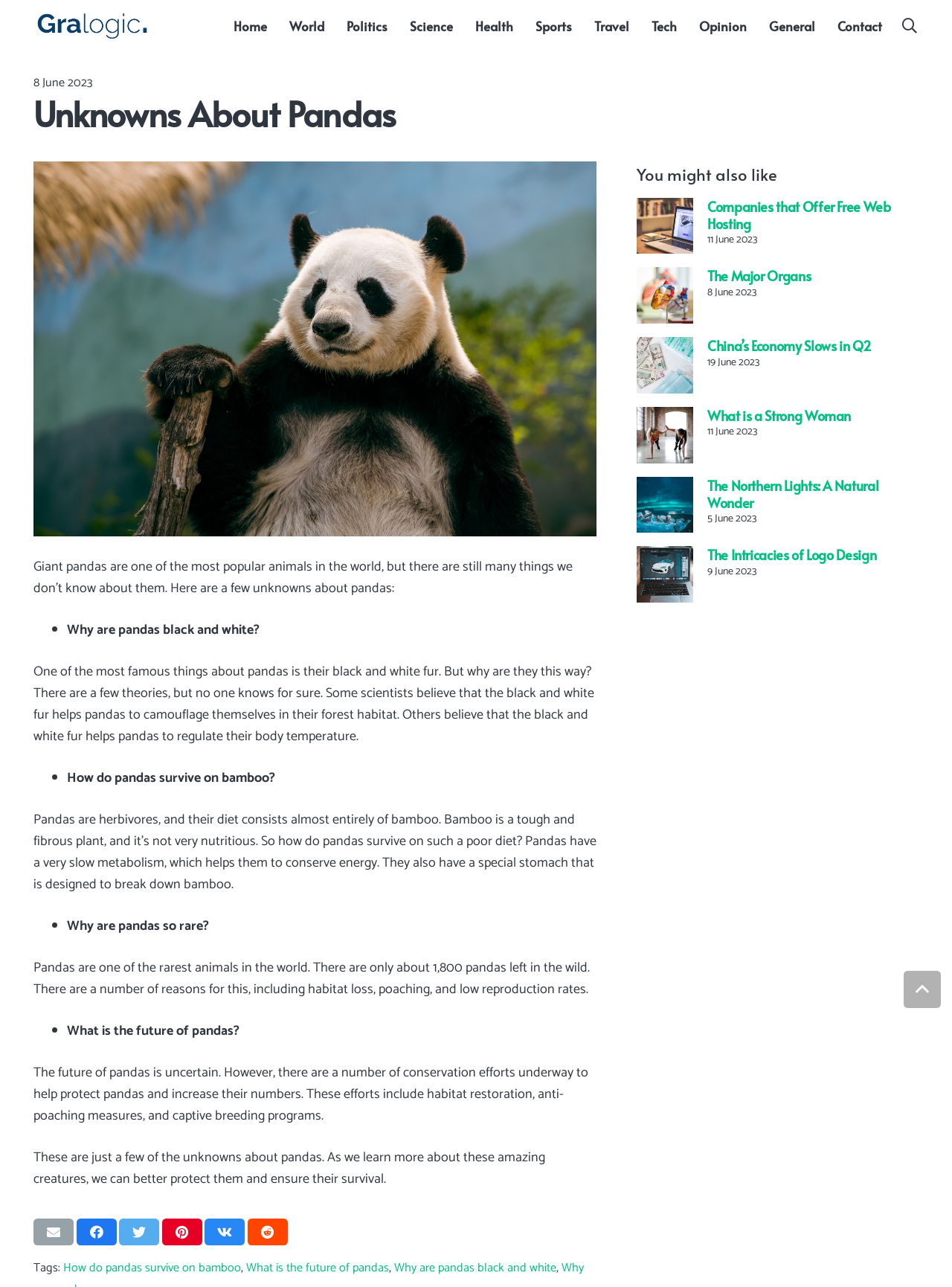Identify the headline of the webpage and generate its text content.

Unknowns About Pandas